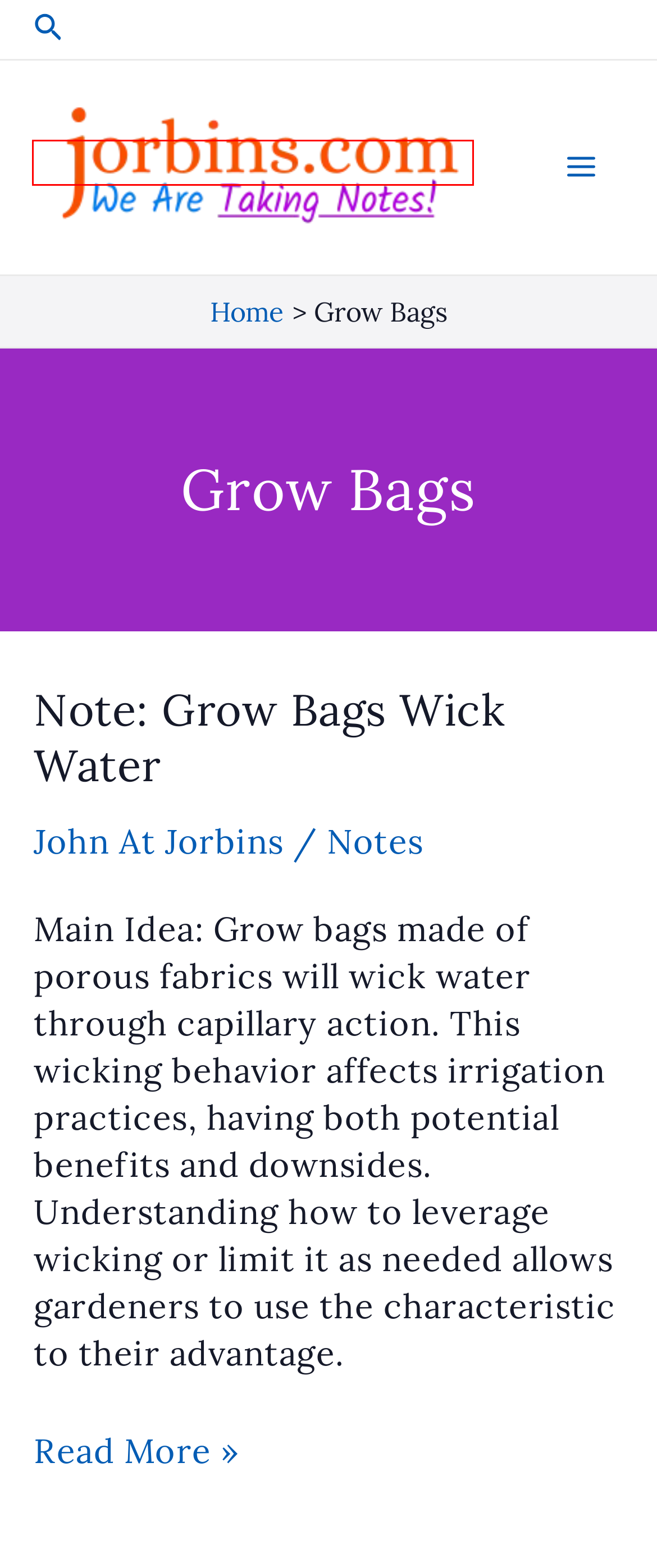You are provided with a screenshot of a webpage that has a red bounding box highlighting a UI element. Choose the most accurate webpage description that matches the new webpage after clicking the highlighted element. Here are your choices:
A. Note: Protecting Grow Bags from Extreme Temperatures
B. Note: Bottom Watering Grow Bags for Indoor Gardening
C. Note: Grow Bags Wick Water
D. John At Jorbins - Jorbins.com
E. Notes Archives - Jorbins.com
F. Privacy Policy - Jorbins.com
G. Note: What Is the Most Common Grow Bag Sizes for Fruits, Vegetables, and Herbs?
H. Jorbins.com - We Are Taking Notes!

H